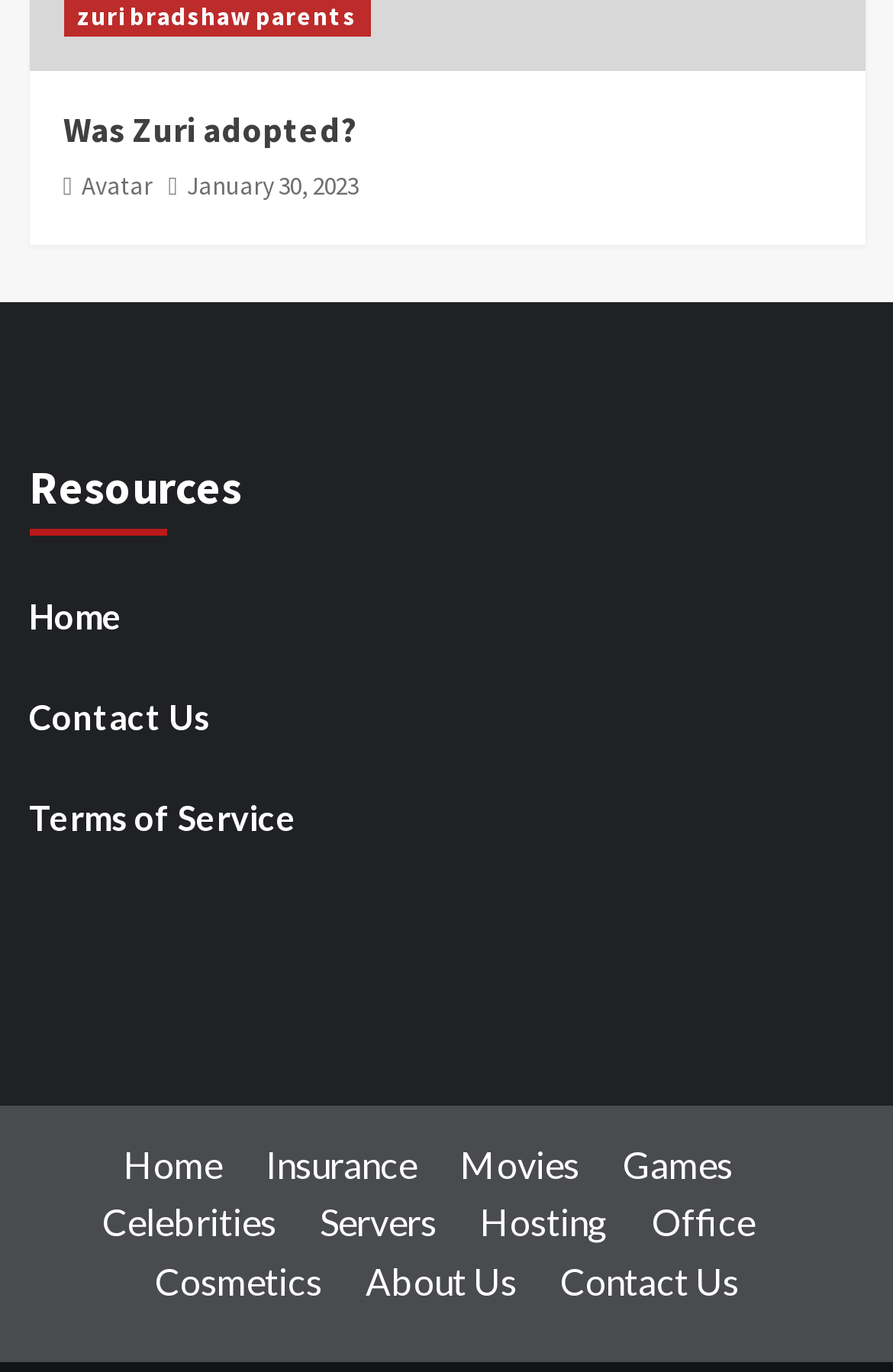Specify the bounding box coordinates of the element's region that should be clicked to achieve the following instruction: "Visit 'Celebrities' page". The bounding box coordinates consist of four float numbers between 0 and 1, in the format [left, top, right, bottom].

[0.114, 0.875, 0.35, 0.906]